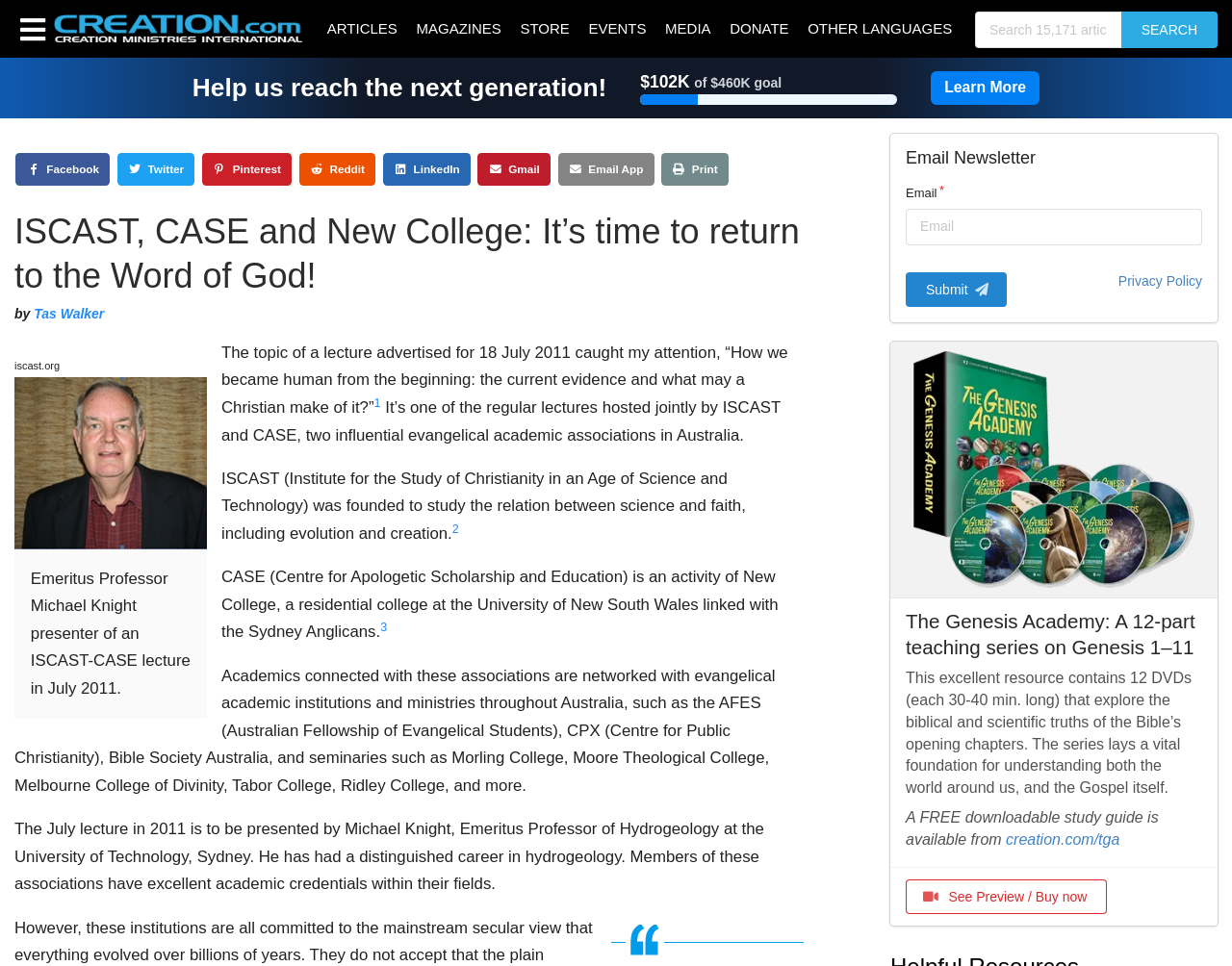Determine the bounding box coordinates of the element that should be clicked to execute the following command: "Follow on Facebook".

[0.013, 0.159, 0.089, 0.193]